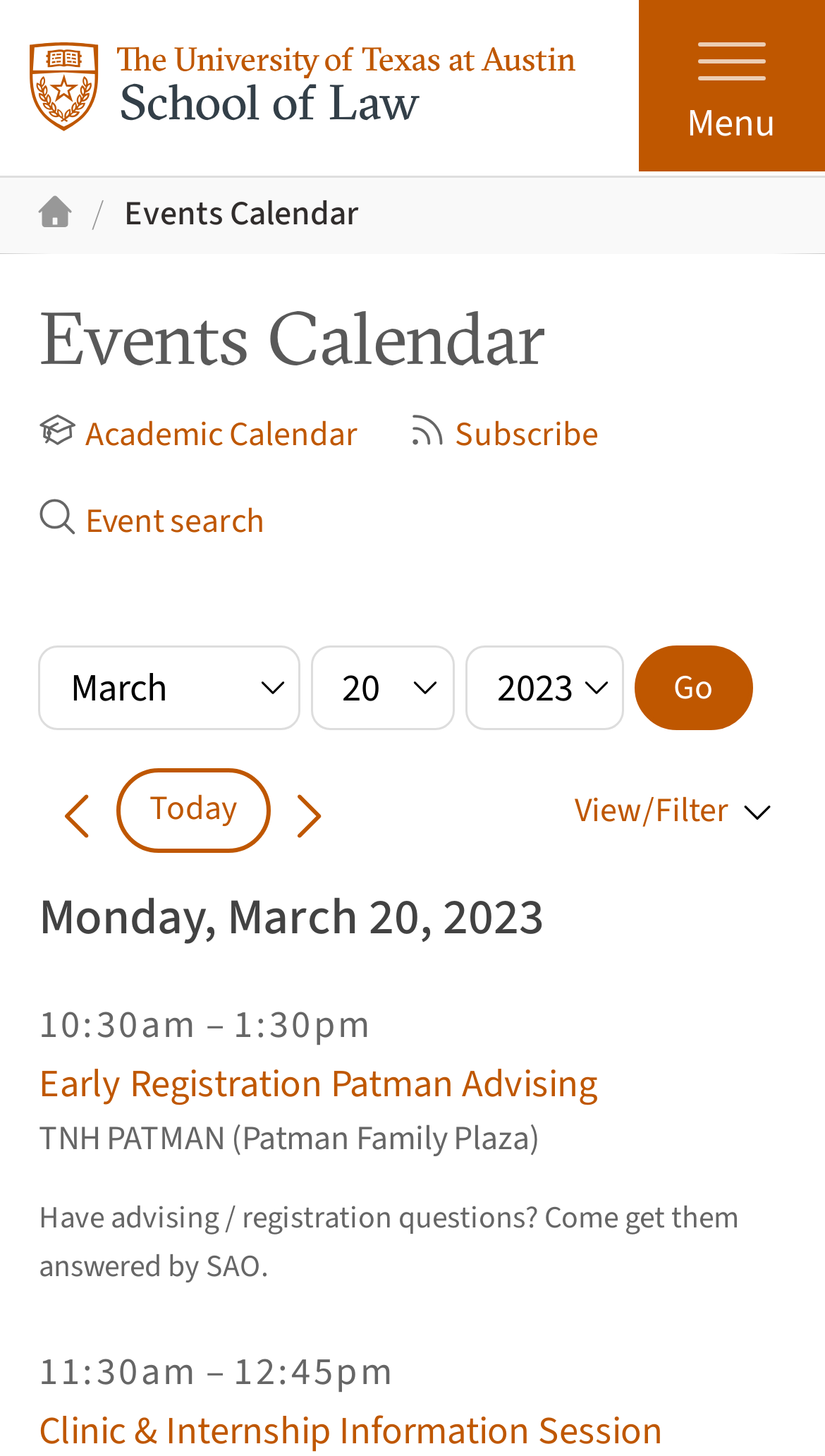Please find the bounding box coordinates of the element that needs to be clicked to perform the following instruction: "View or filter events". The bounding box coordinates should be four float numbers between 0 and 1, represented as [left, top, right, bottom].

[0.682, 0.535, 0.953, 0.579]